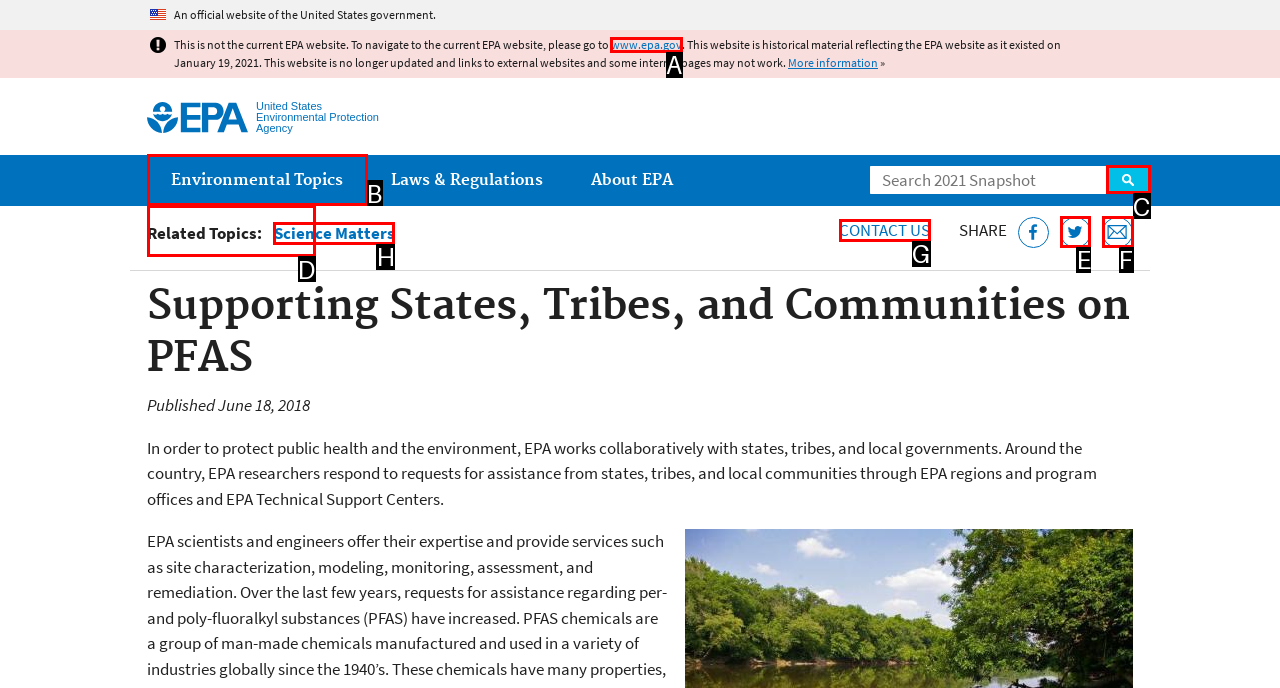Select the option I need to click to accomplish this task: View 10 Best Genuine Hublot Replica Watches Frosted
Provide the letter of the selected choice from the given options.

None